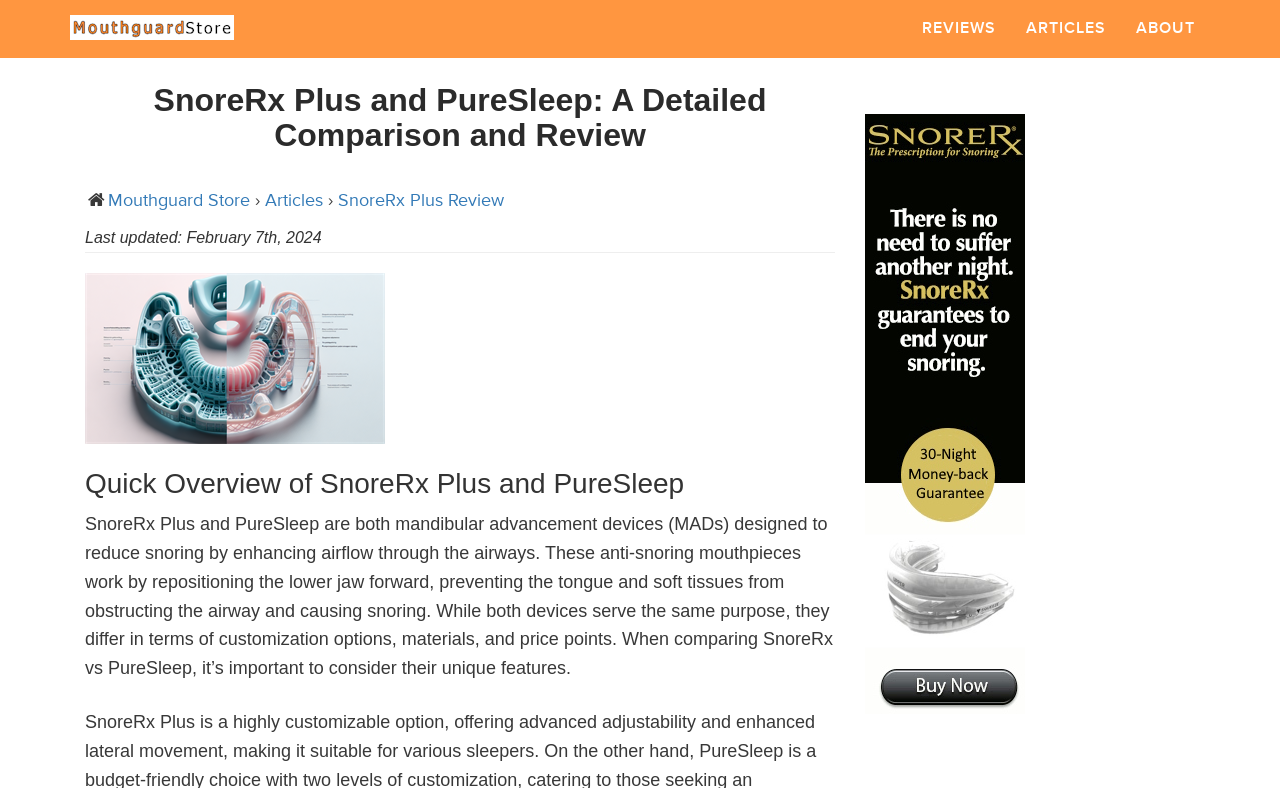Create an elaborate caption for the webpage.

The webpage is a comparison guide for SnoreRx Plus and PureSleep anti-snoring mouthpieces. At the top left, there is a link to "Mouthguard Store" accompanied by an image with the same name. Below this, there are three links to "REVIEWS", "ARTICLES", and "ABOUT" aligned horizontally.

The main content of the webpage is headed by "SnoreRx Plus and PureSleep: A Detailed Comparison and Review". Below this heading, there are links to "Mouthguard Store" and "Articles" on the left, followed by a link to "SnoreRx Plus Review" on the right.

Further down, there is a section with a last updated date, a horizontal separator, and an image titled "SnoreRx Plus vs PureSleep Anti-Snoring Mouthpieces Compared". Below this image, there is a heading "Quick Overview of SnoreRx Plus and PureSleep" followed by a block of text that summarizes the purpose and differences between the two anti-snoring mouthpieces.

On the right side of the page, there is a link with an accompanying image that takes up most of the vertical space.